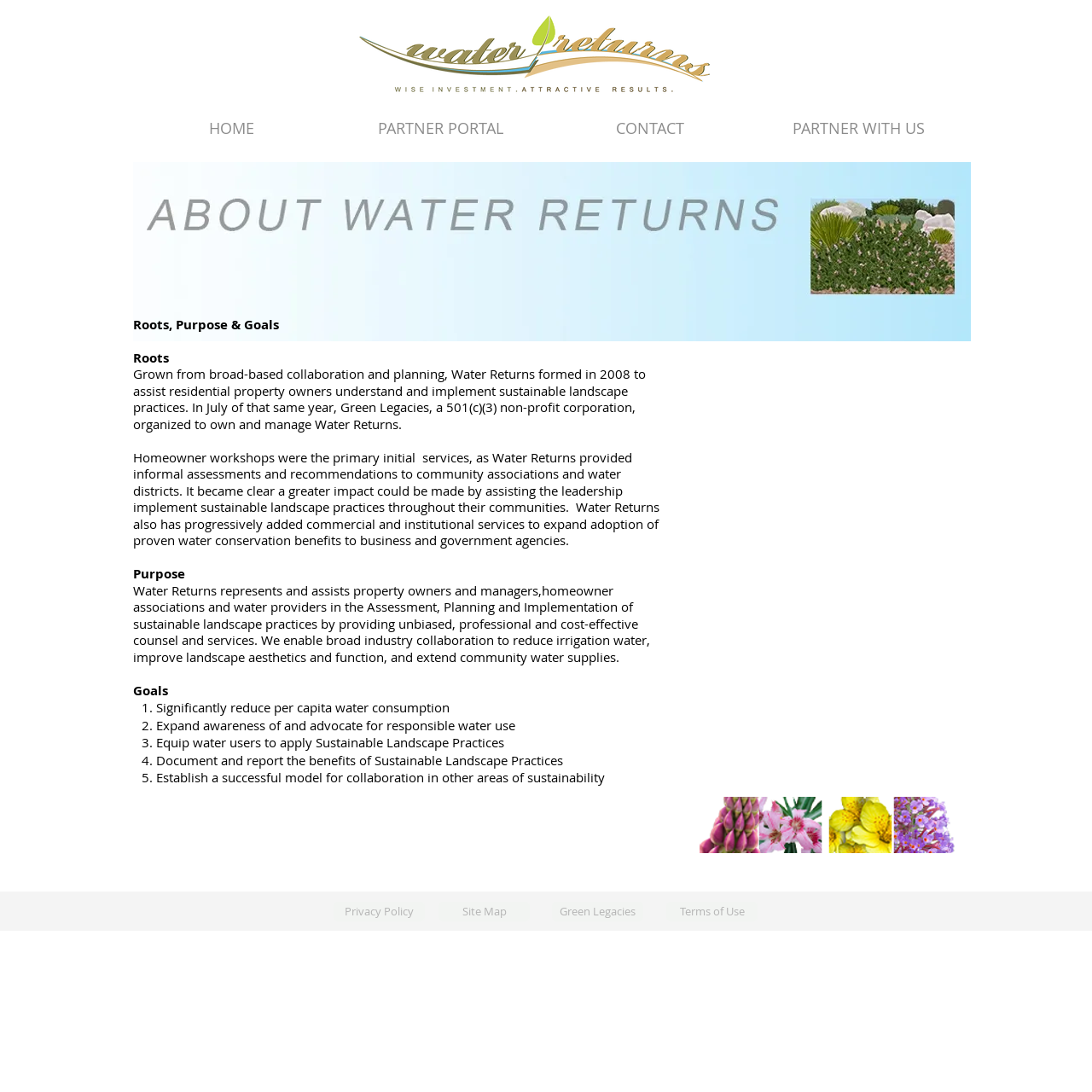Locate the UI element described as follows: "HOME". Return the bounding box coordinates as four float numbers between 0 and 1 in the order [left, top, right, bottom].

[0.116, 0.107, 0.308, 0.128]